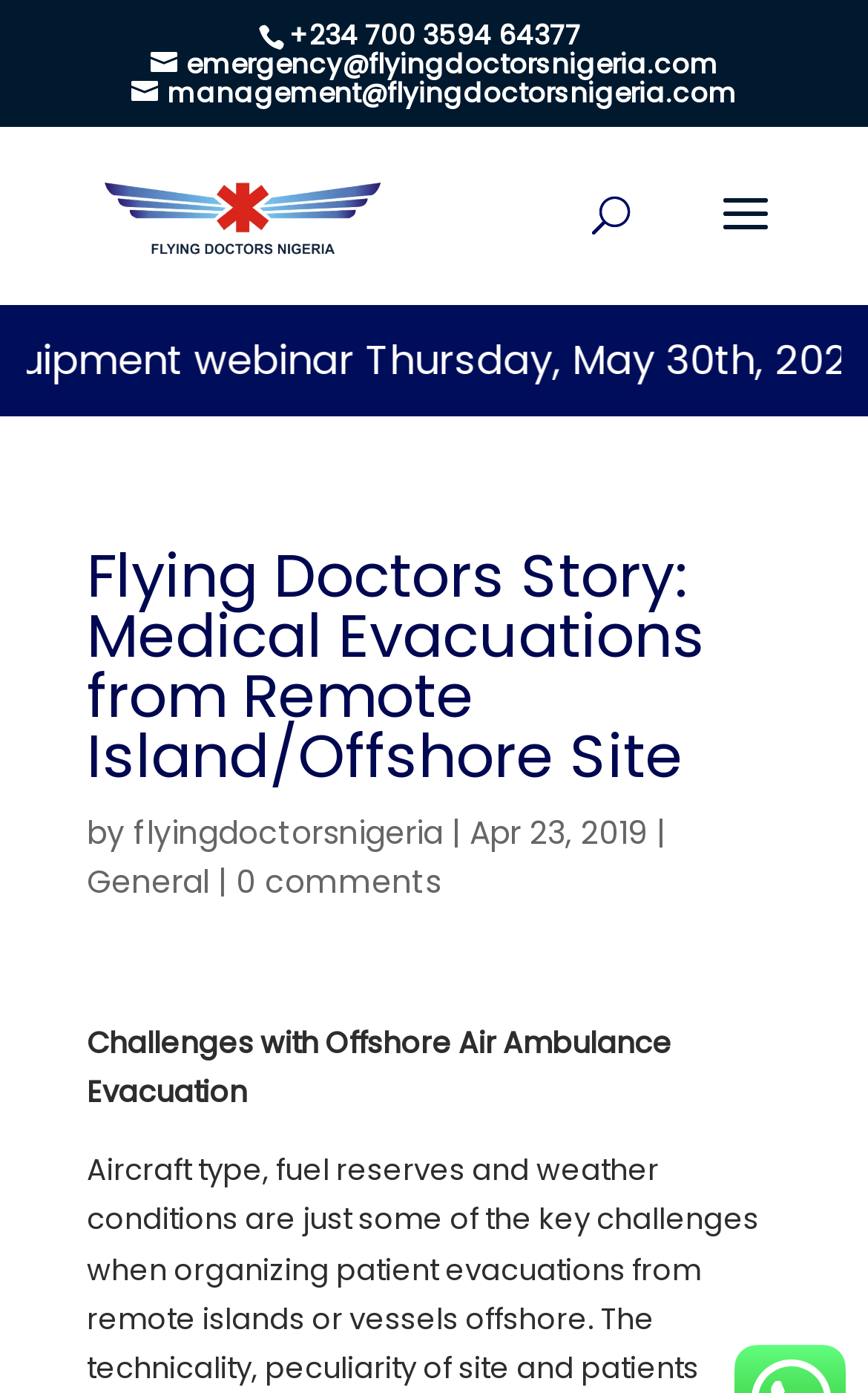Please find the top heading of the webpage and generate its text.

Flying Doctors Story: Medical Evacuations from Remote Island/Offshore Site